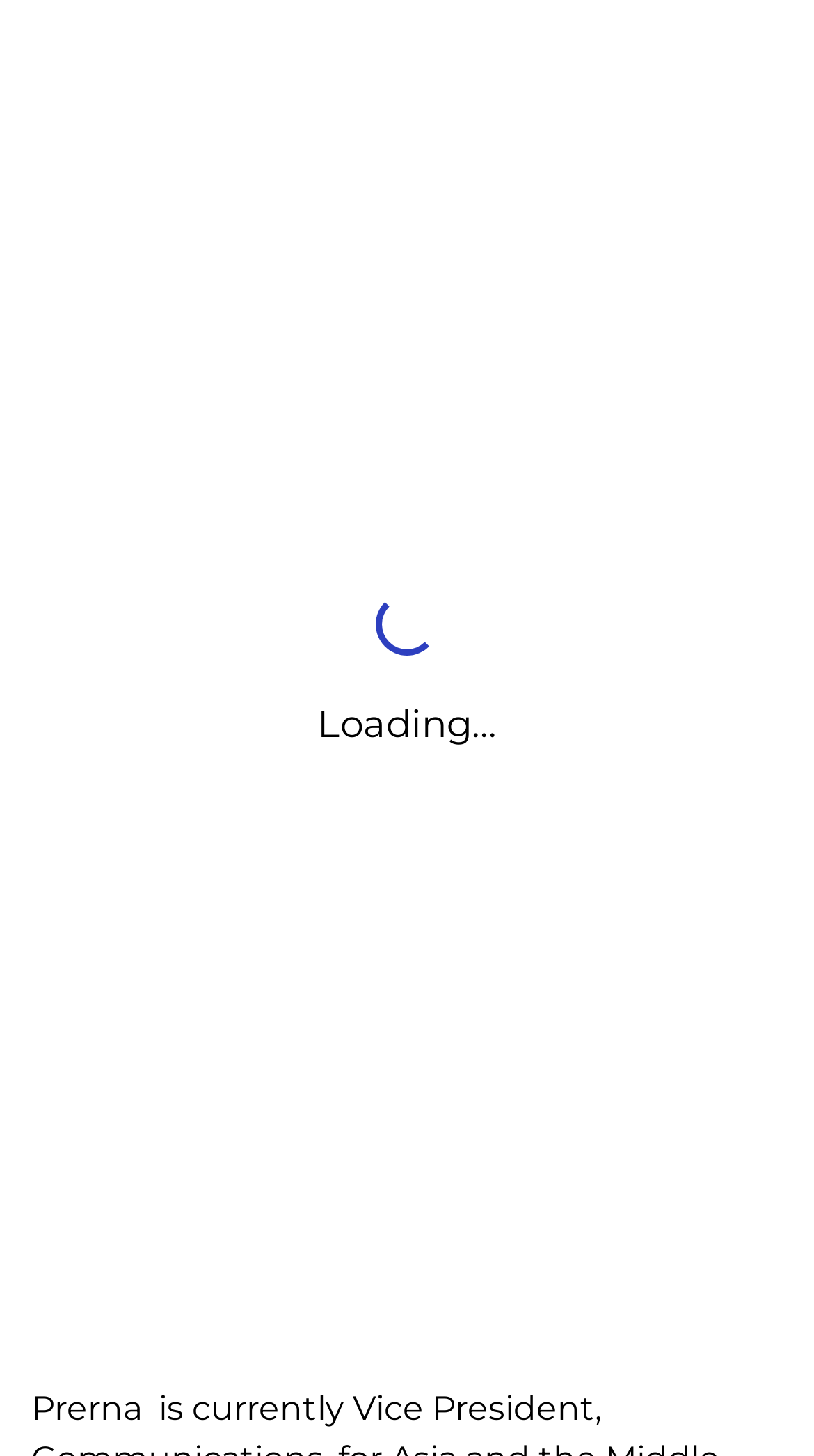Provide the bounding box coordinates for the UI element described in this sentence: "alt="Campaign360"". The coordinates should be four float values between 0 and 1, i.e., [left, top, right, bottom].

[0.205, 0.014, 0.795, 0.139]